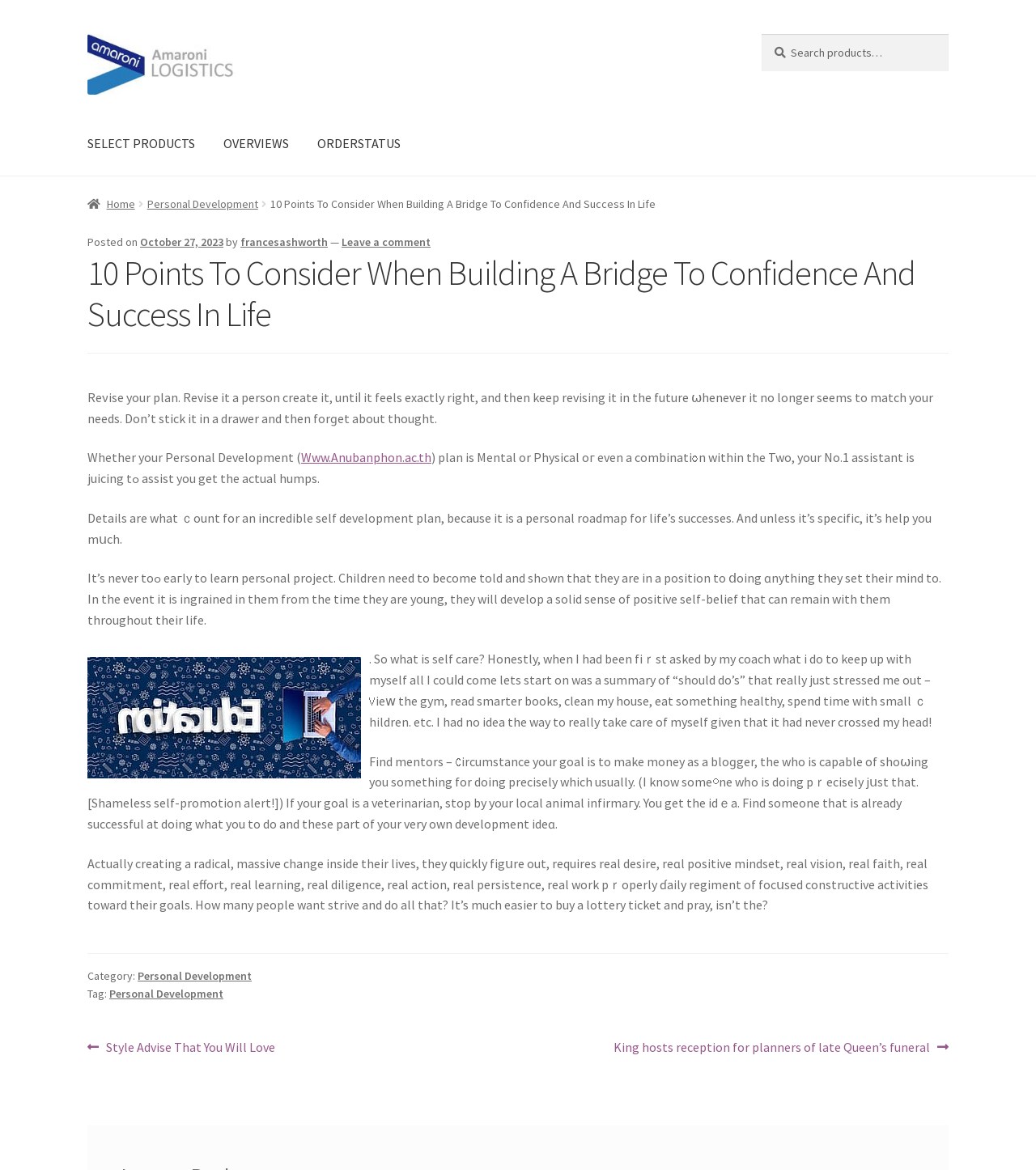Identify the bounding box coordinates for the UI element described as follows: "Leave a comment". Ensure the coordinates are four float numbers between 0 and 1, formatted as [left, top, right, bottom].

[0.33, 0.2, 0.416, 0.213]